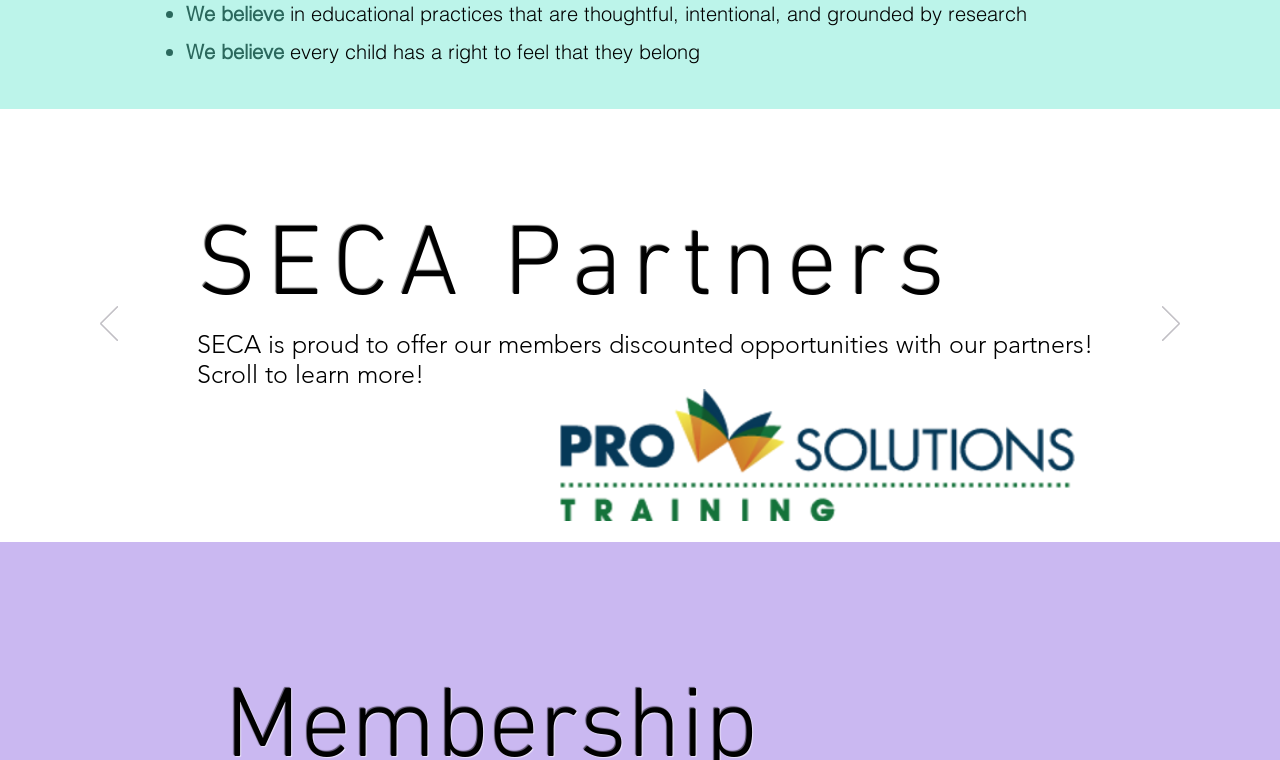What is the purpose of SECA?
Please analyze the image and answer the question with as much detail as possible.

The purpose of SECA can be inferred from the static text 'We believe in educational practices that are thoughtful, intentional, and grounded by research' which is located at the top of the webpage.